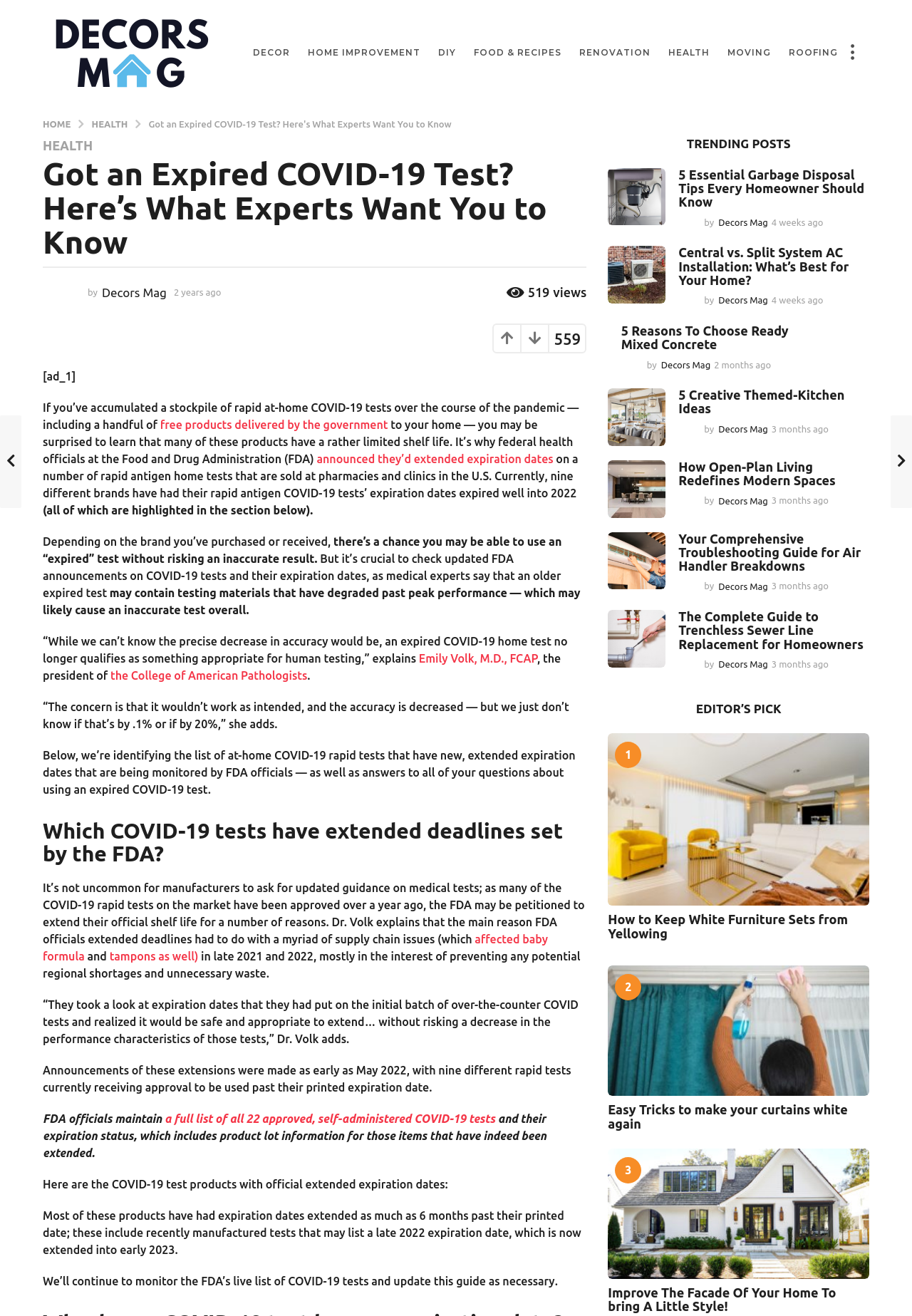Indicate the bounding box coordinates of the clickable region to achieve the following instruction: "Click on Home."

None